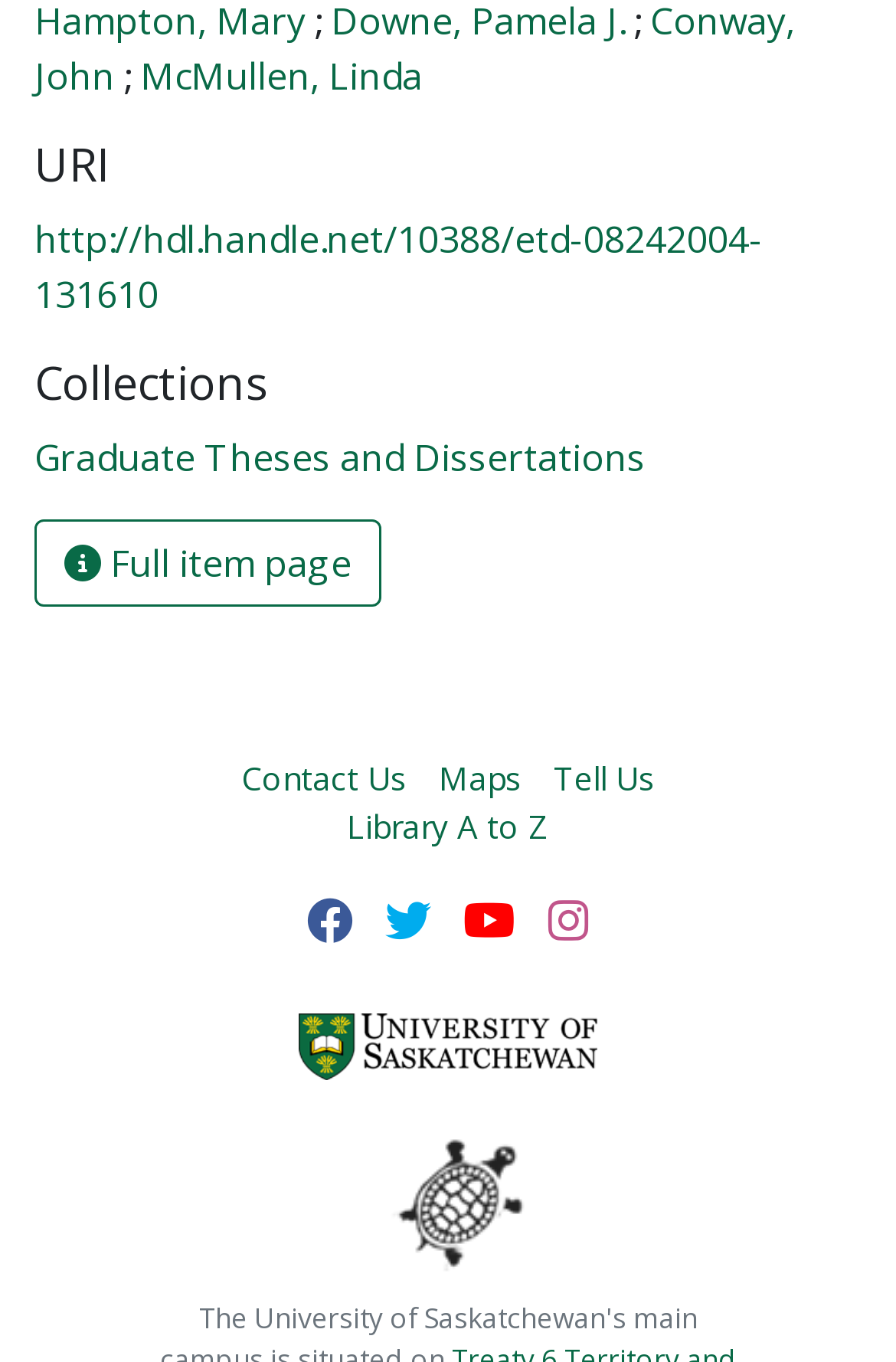What is the name of the author?
Answer the question in a detailed and comprehensive manner.

The answer can be found by looking at the link element with the text 'McMullen, Linda' which is likely to be the author's name.